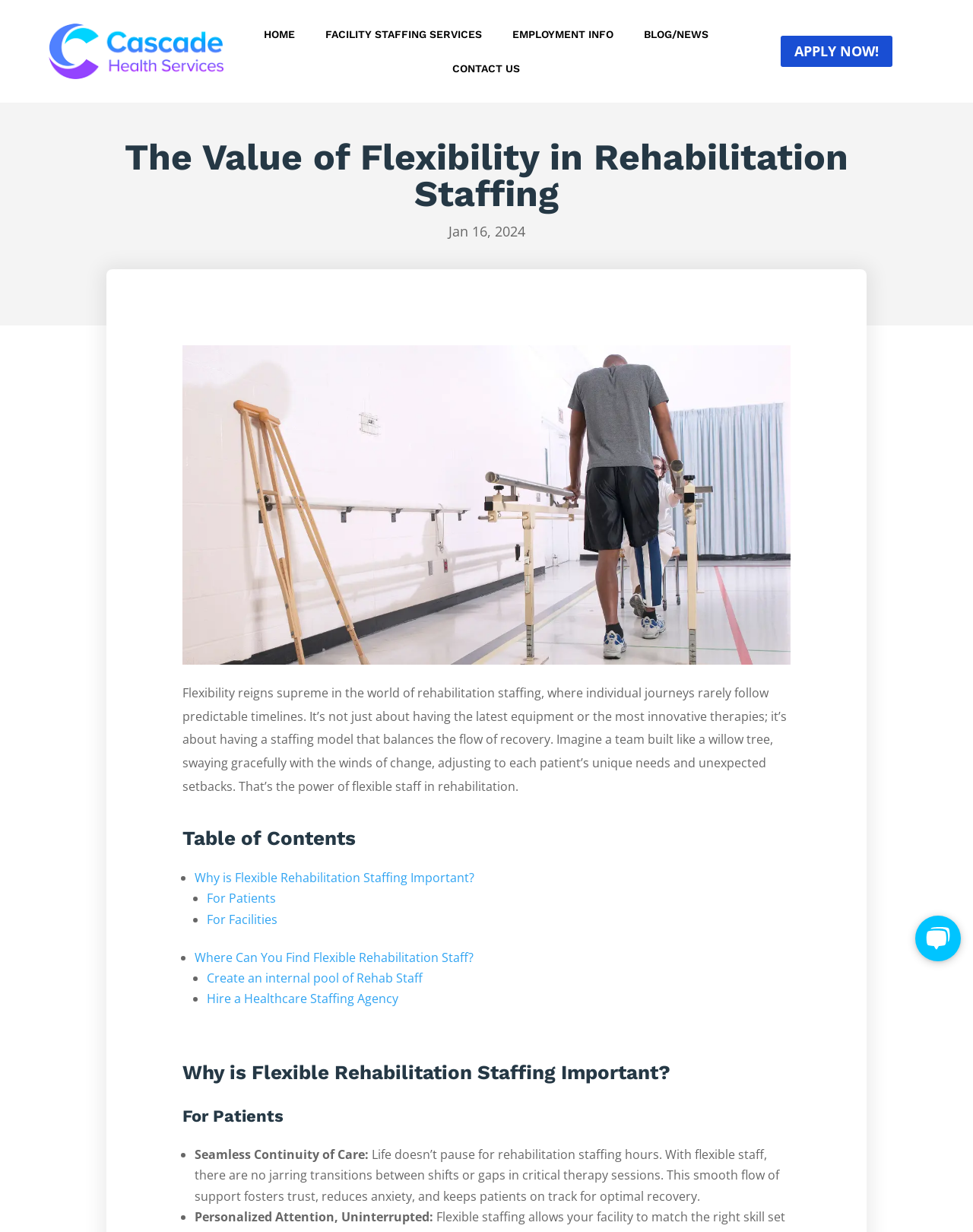Highlight the bounding box coordinates of the region I should click on to meet the following instruction: "Open the Chat Widget".

[0.922, 0.731, 1.0, 0.79]